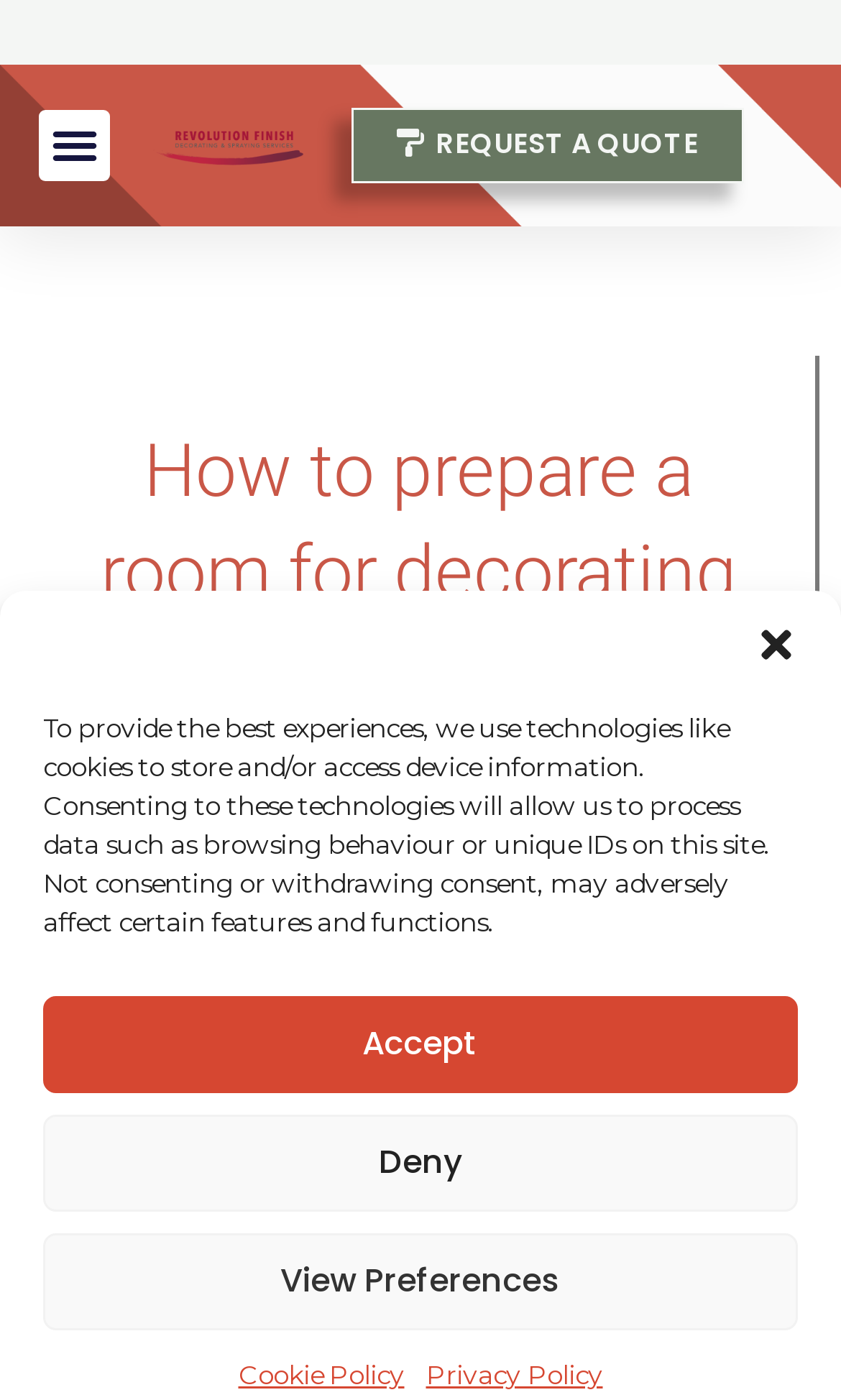What is the purpose of the button 'Menu Toggle'?
Please look at the screenshot and answer in one word or a short phrase.

To toggle the menu